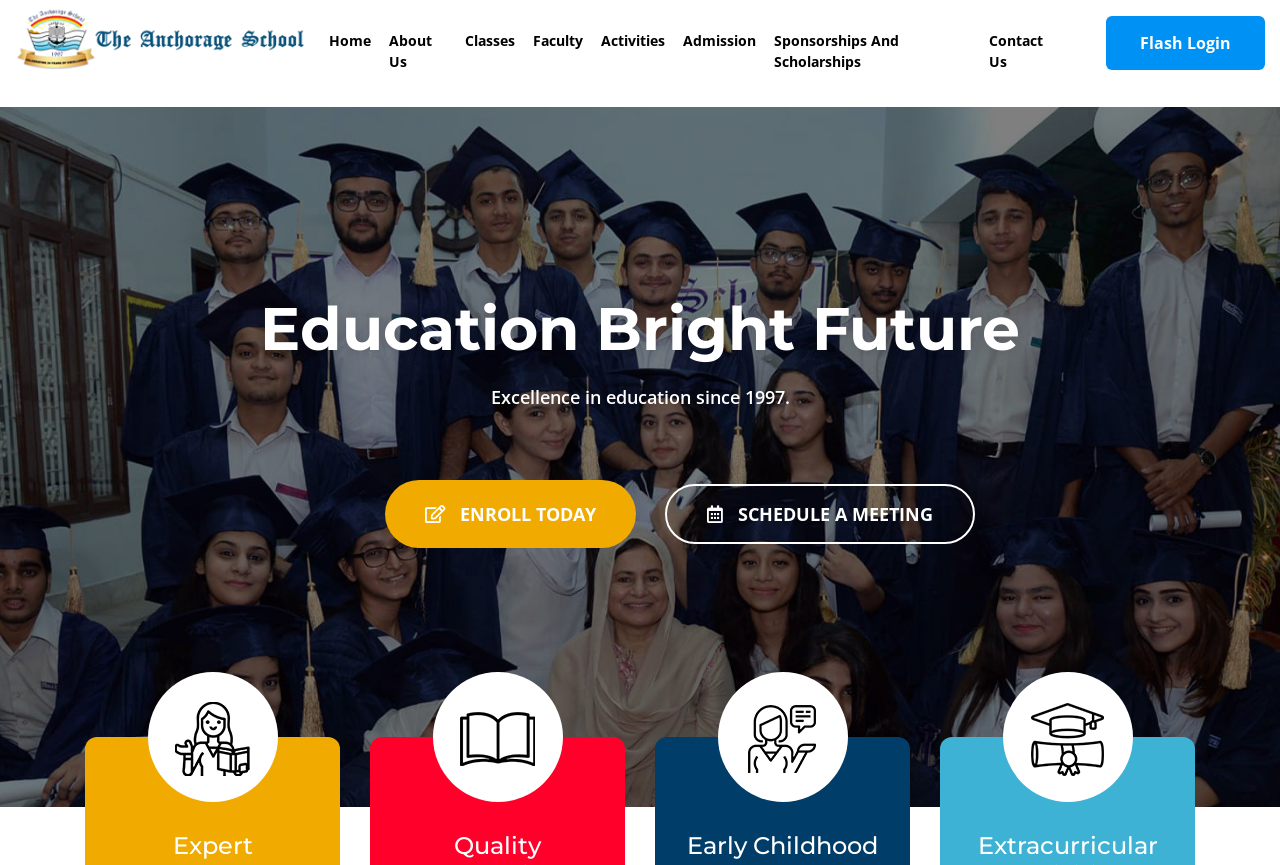Kindly determine the bounding box coordinates for the clickable area to achieve the given instruction: "go to home page".

[0.25, 0.0, 0.297, 0.094]